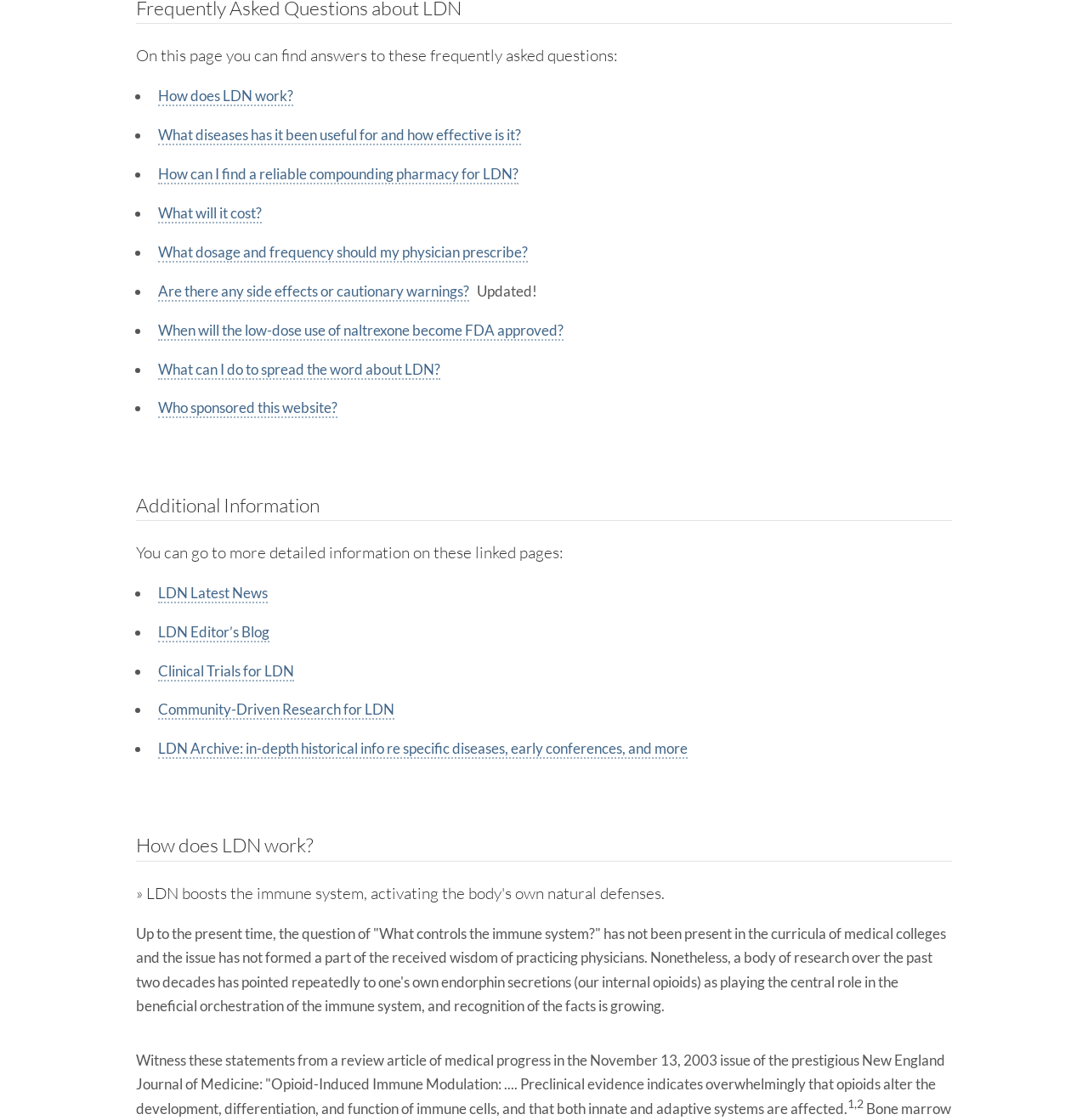Locate the bounding box coordinates of the clickable element to fulfill the following instruction: "Click on 'What diseases has it been useful for and how effective is it?'". Provide the coordinates as four float numbers between 0 and 1 in the format [left, top, right, bottom].

[0.145, 0.112, 0.479, 0.13]